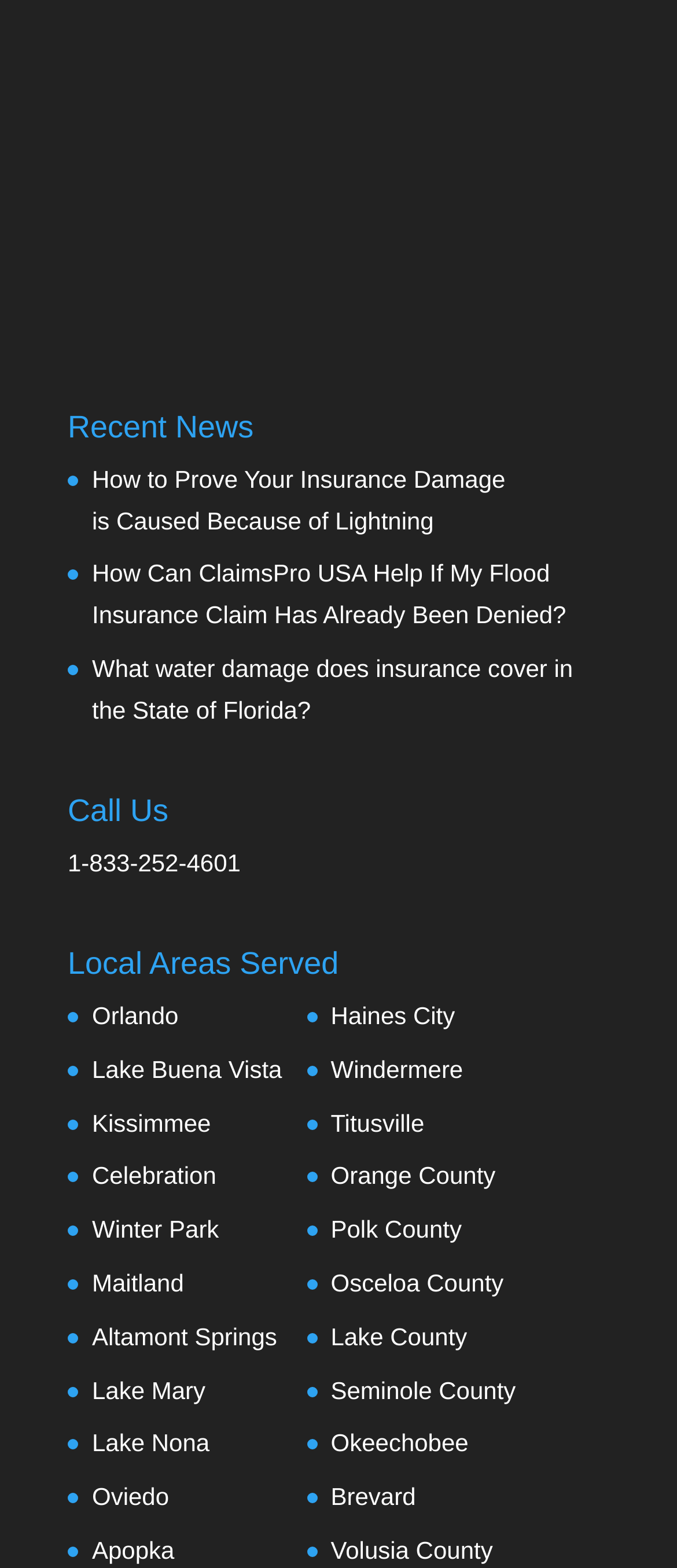Please determine the bounding box coordinates for the element with the description: "Winter Park".

[0.136, 0.775, 0.323, 0.793]